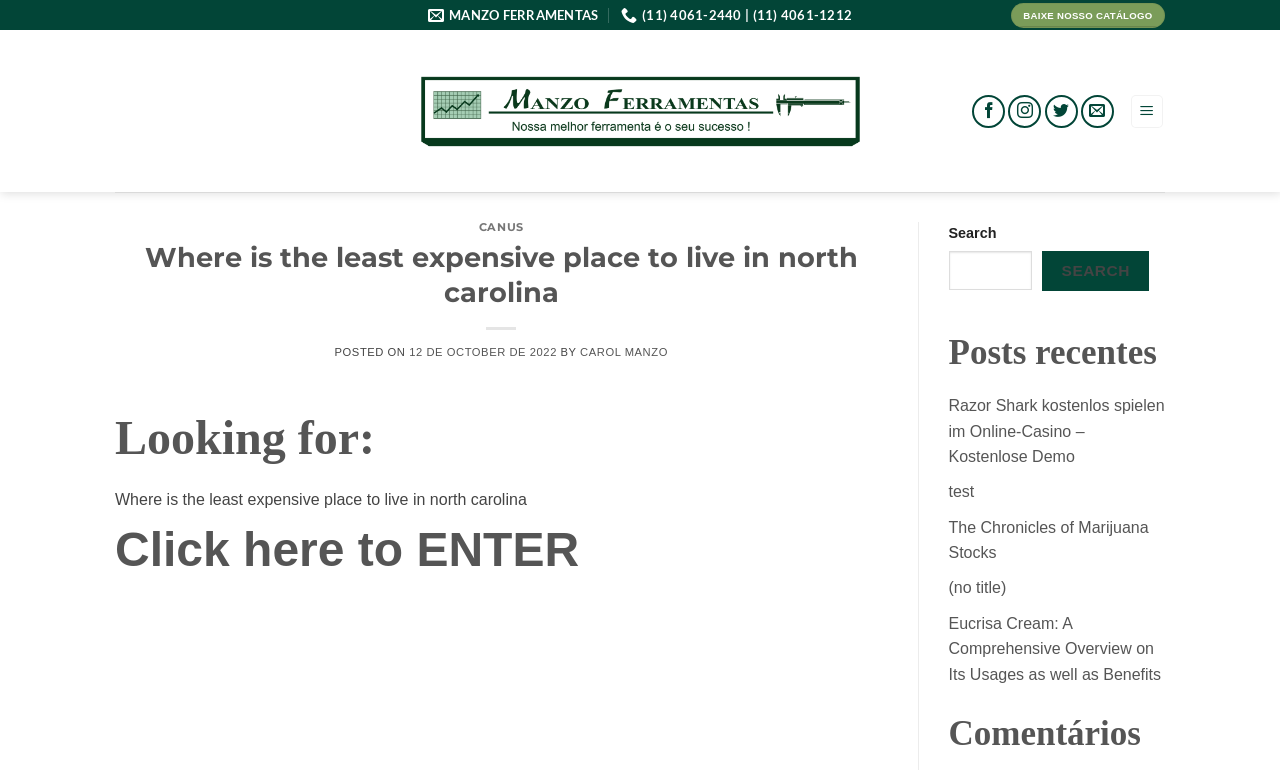Please identify the bounding box coordinates of the element's region that should be clicked to execute the following instruction: "Search for something". The bounding box coordinates must be four float numbers between 0 and 1, i.e., [left, top, right, bottom].

[0.741, 0.326, 0.806, 0.377]